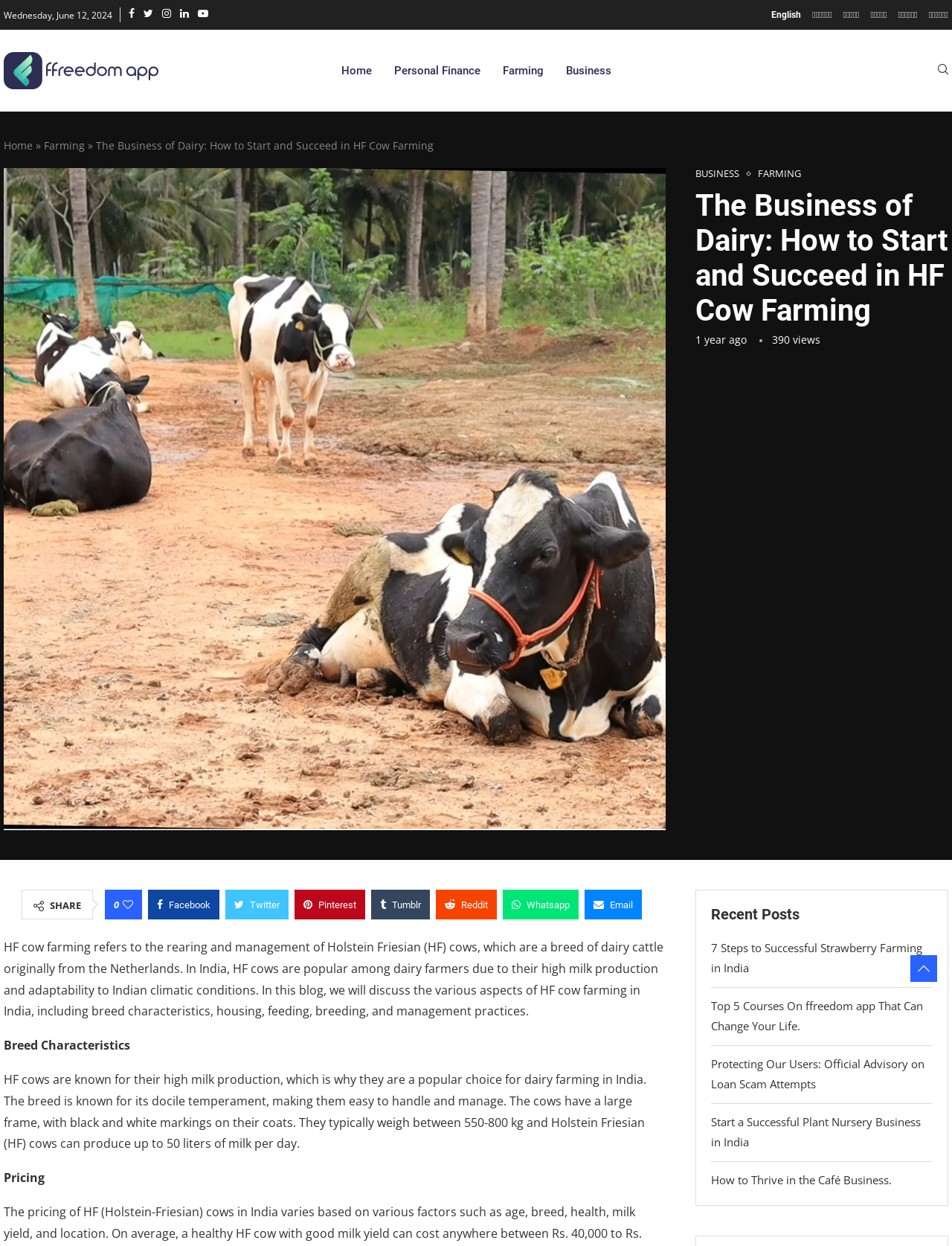What is the purpose of the blog post?
Respond to the question with a single word or phrase according to the image.

to discuss HF cow farming in India